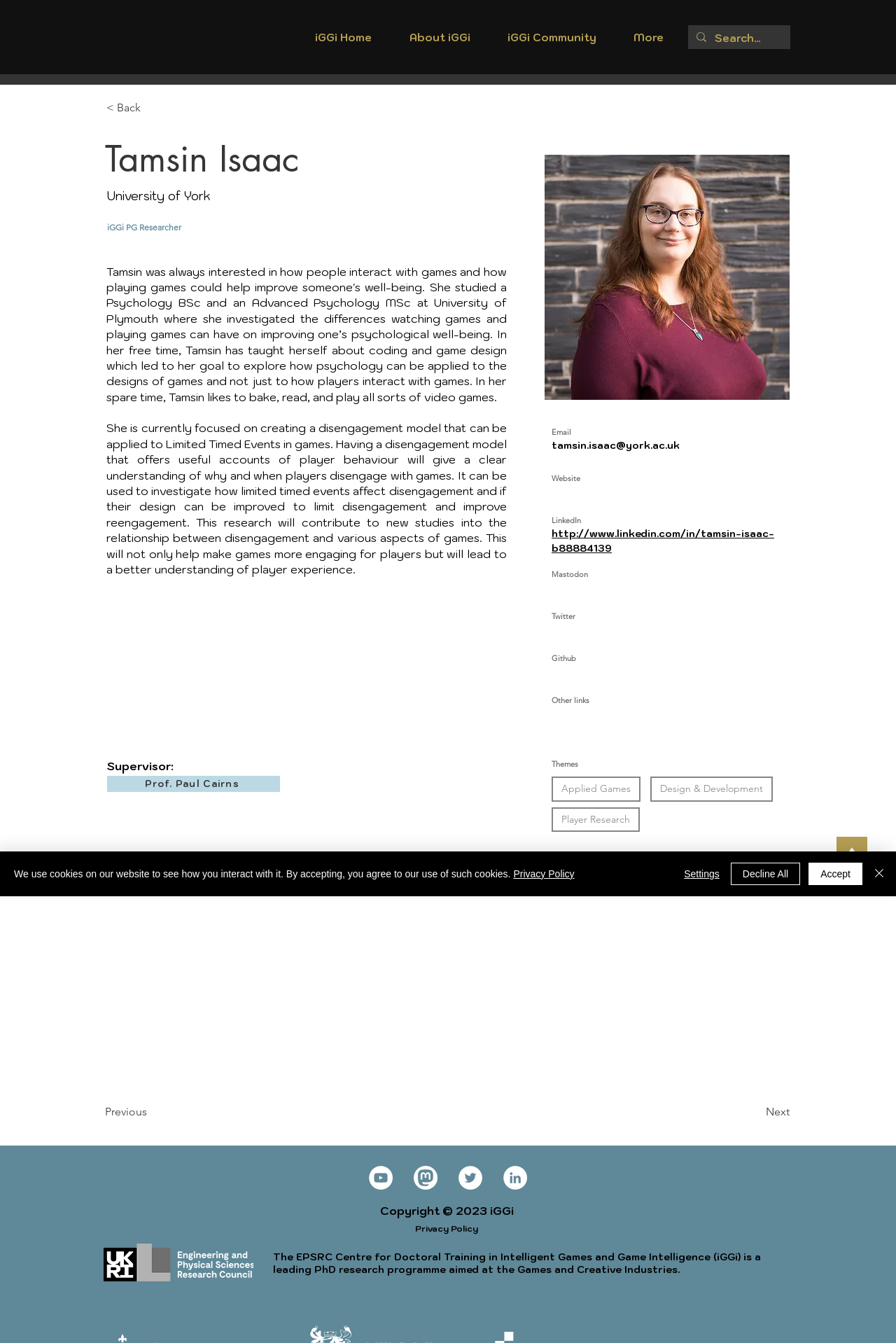Please identify the bounding box coordinates of the element I should click to complete this instruction: 'go to iGGi Home'. The coordinates should be given as four float numbers between 0 and 1, like this: [left, top, right, bottom].

[0.33, 0.007, 0.436, 0.055]